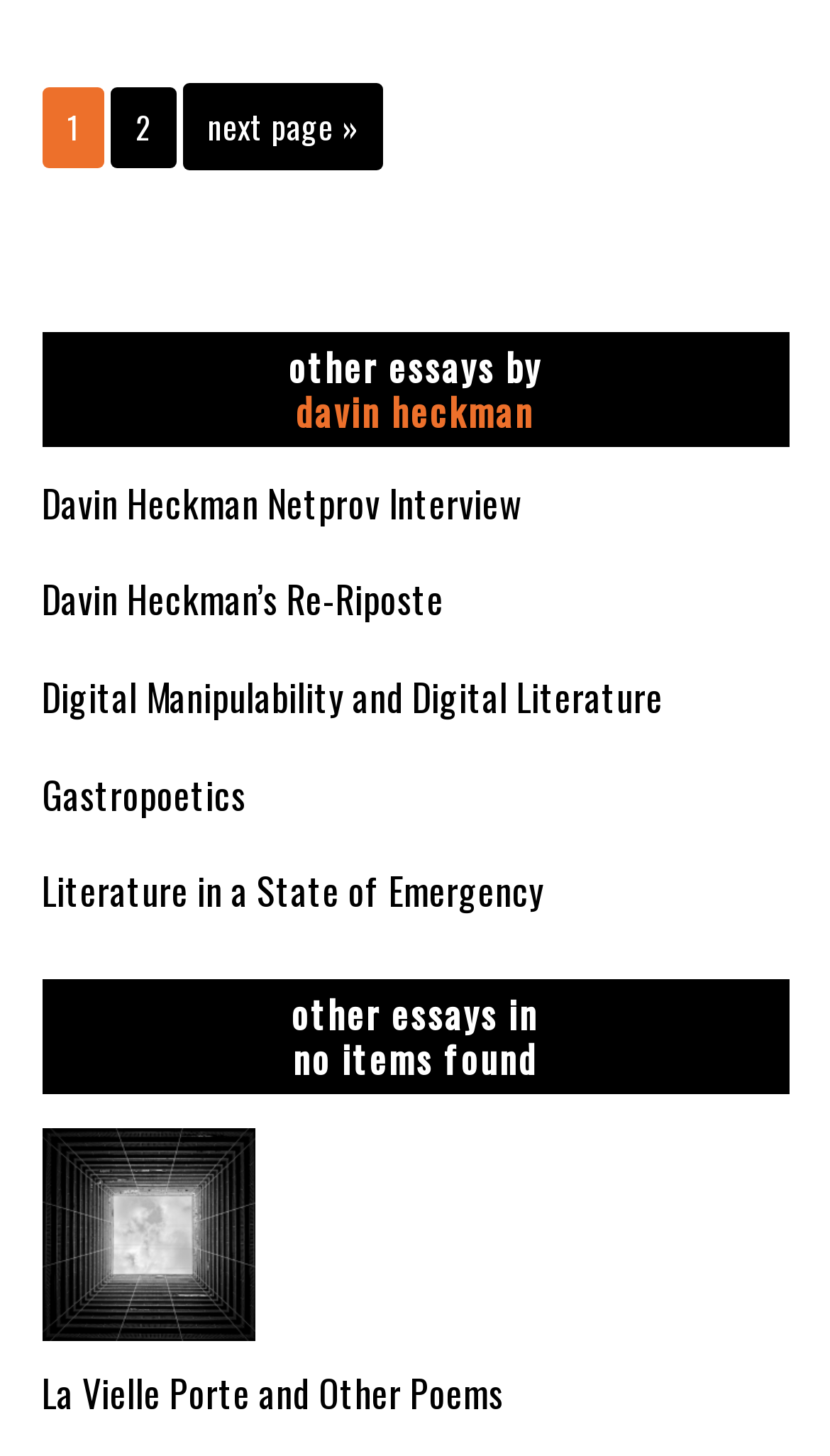Based on the visual content of the image, answer the question thoroughly: Is there a next page?

I found a link to 'go to next page »', which suggests that there is a next page available.